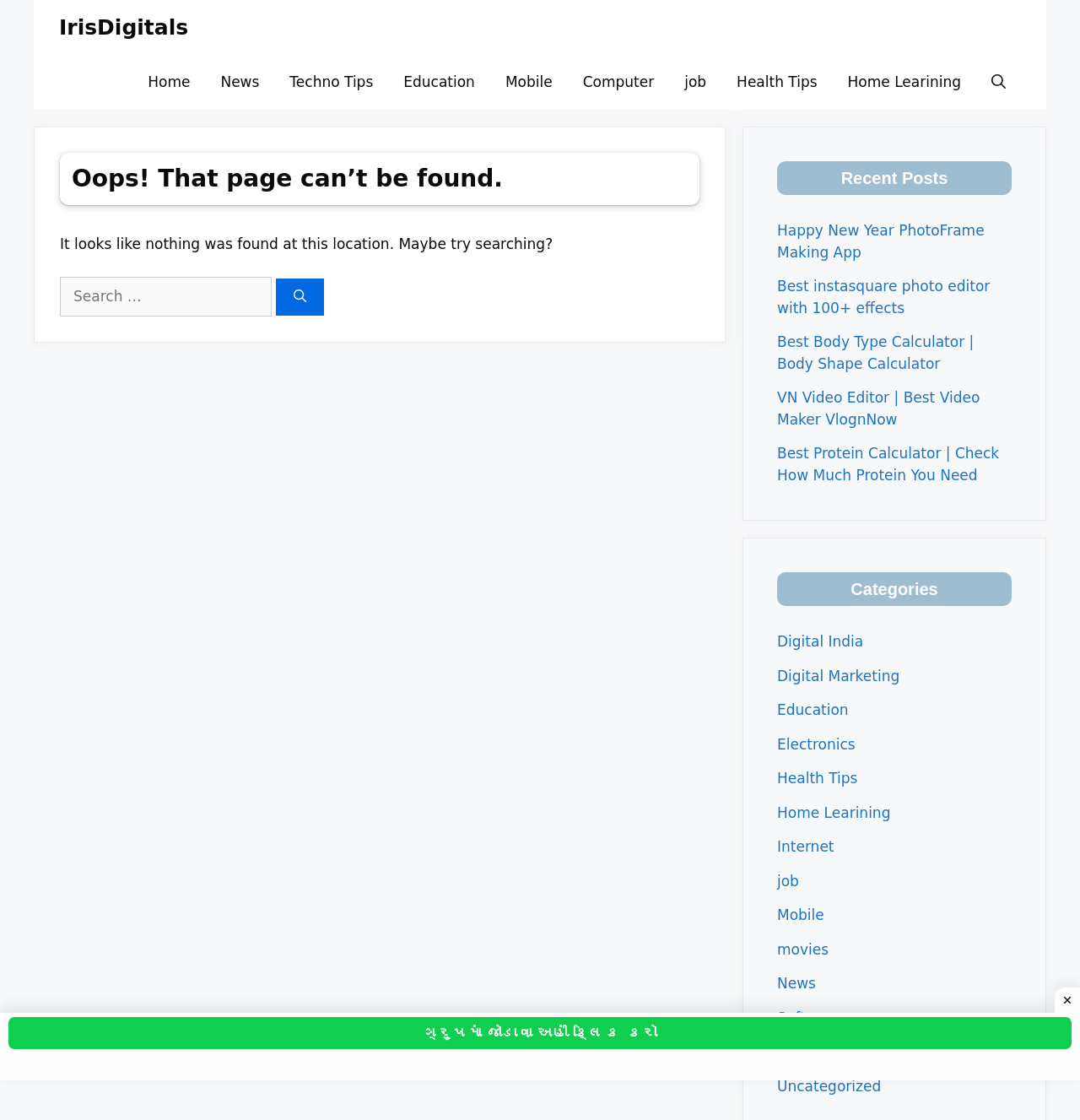Answer the question in a single word or phrase:
What is the last link in the navigation menu?

Home Learining